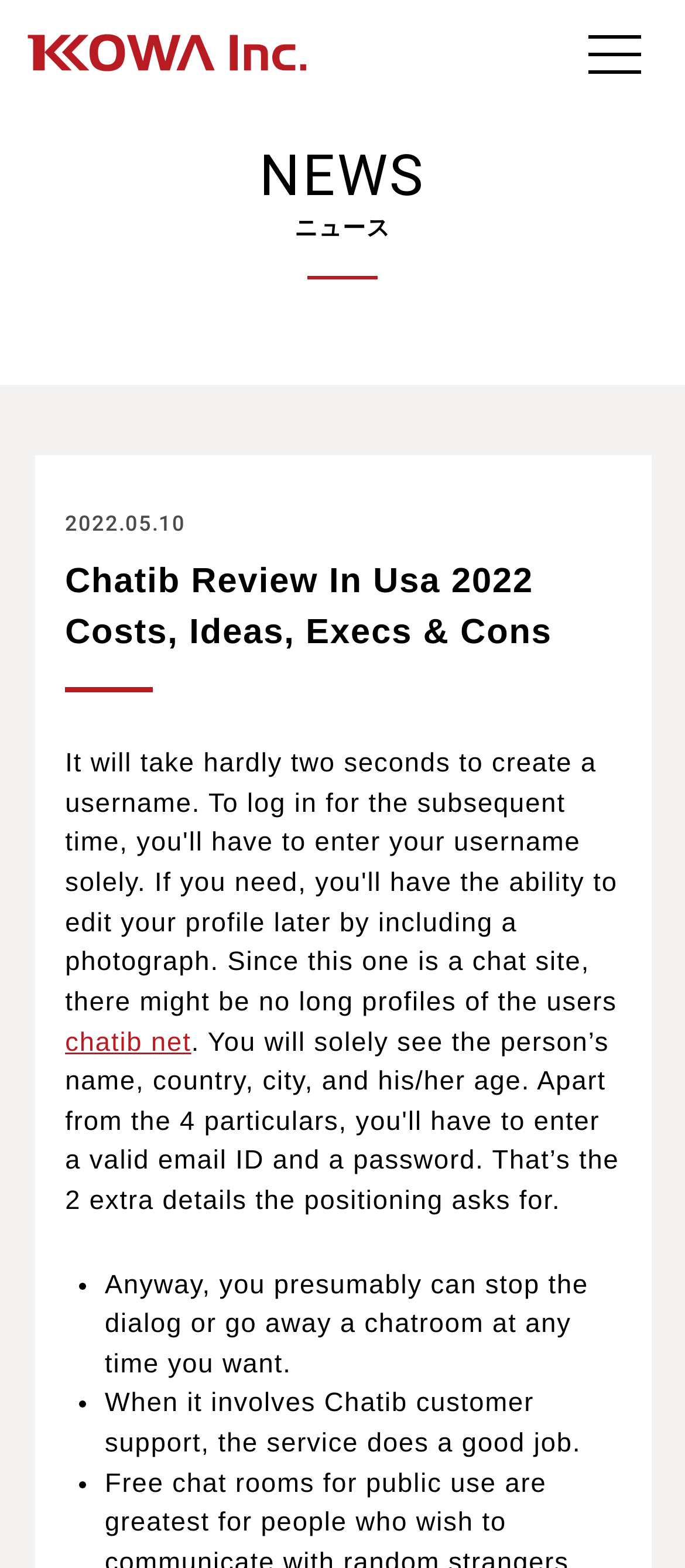Give a detailed account of the webpage.

The webpage appears to be a review article about Chatib, a chat service, in the USA for 2022. At the top-left corner, there is a link and an image, likely a logo or an icon. Below this, there is a heading that reads "NEWS ニュース" (News in Japanese). 

Under the news heading, there is a time stamp indicating the date "2022.05.10". Next to it, there is a heading that reads "Chatib Review In Usa 2022 Costs, Ideas, Execs & Cons", which is the title of the review article. 

To the right of the title, there is a link to "chatib net". Below the title, there are three bullet points with text describing the features of Chatib. The first bullet point says "Anyway, you presumably can stop the dialog or go away a chatroom at any time you want." The second bullet point states "When it involves Chatib customer support, the service does a good job." 

At the bottom-right corner of the page, there is a button, but its purpose is not specified.